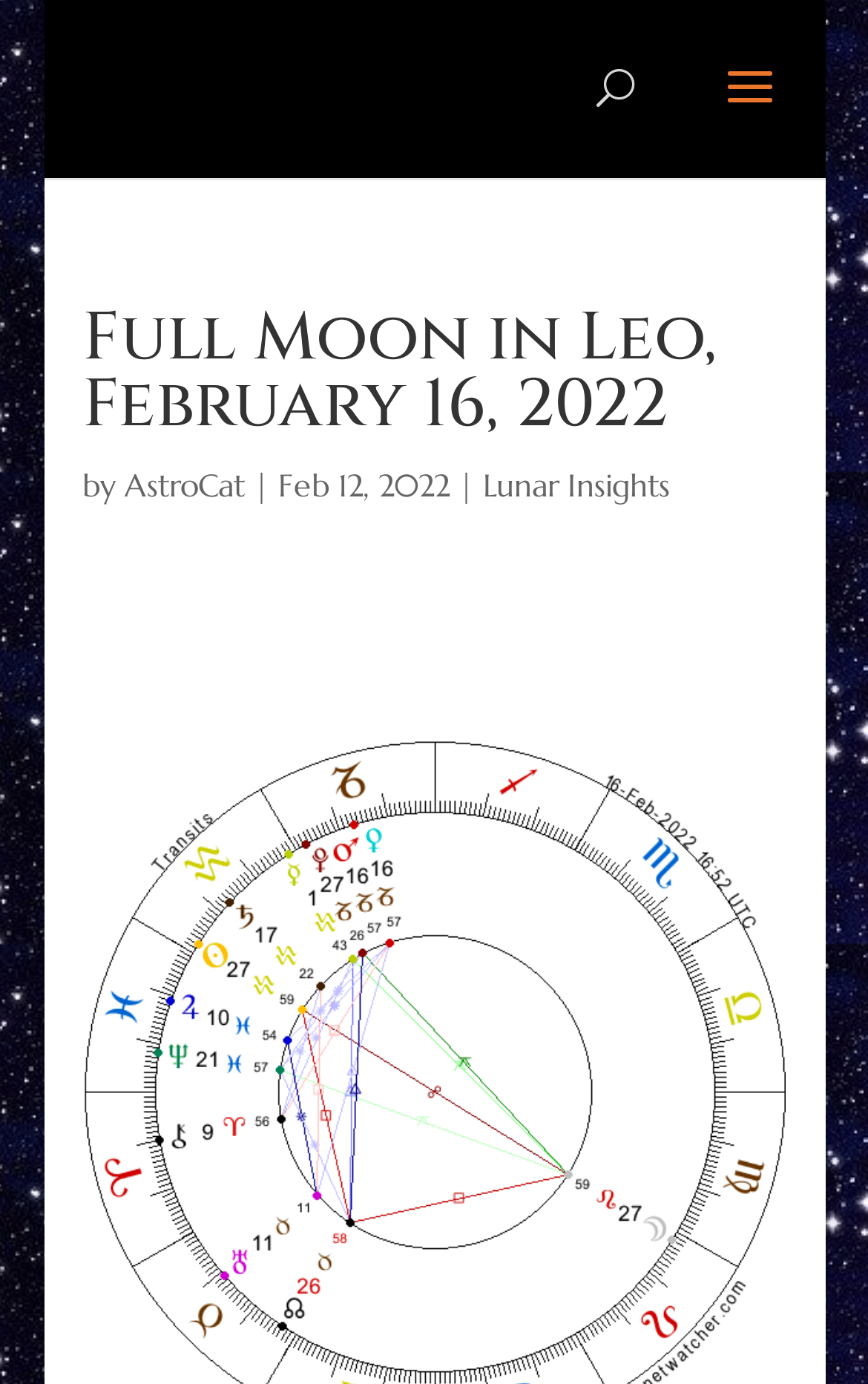Locate the bounding box coordinates of the UI element described by: "AstroCat". The bounding box coordinates should consist of four float numbers between 0 and 1, i.e., [left, top, right, bottom].

[0.144, 0.336, 0.282, 0.365]